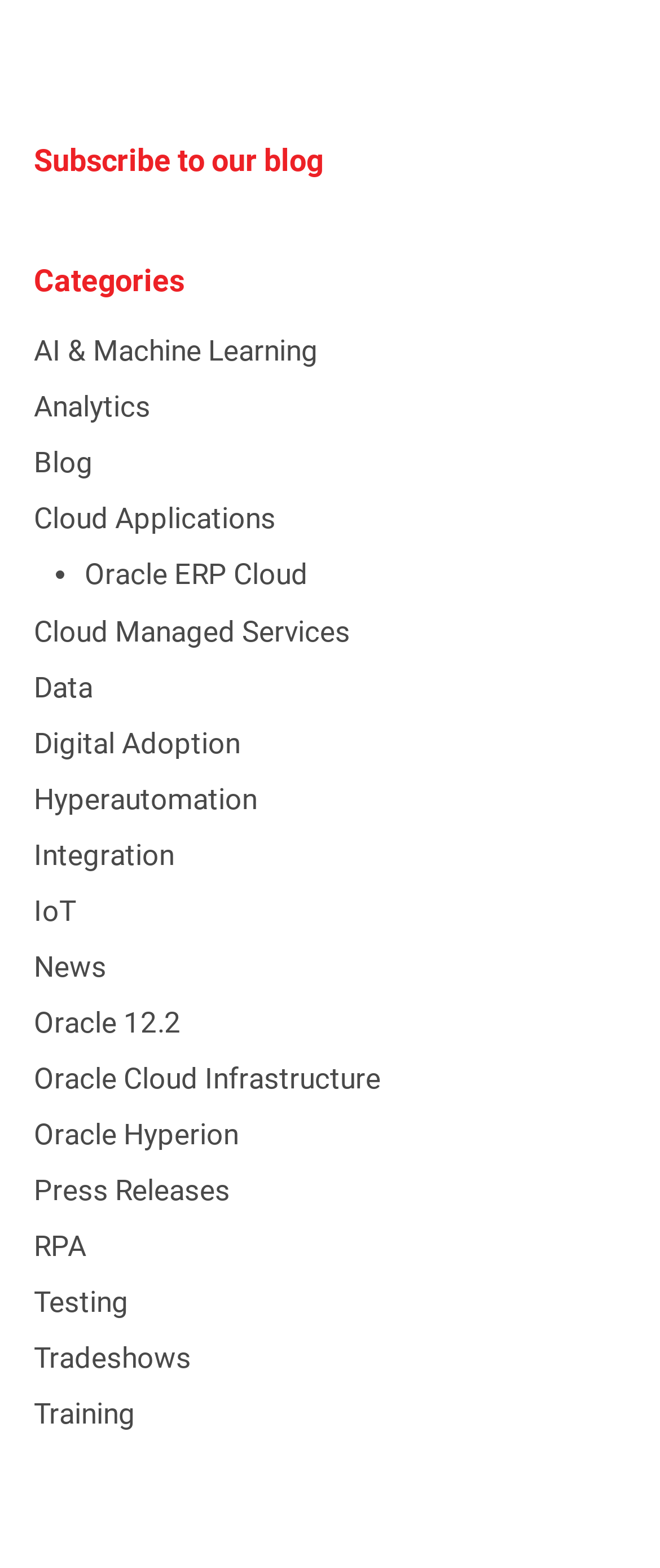Determine the bounding box coordinates of the clickable region to follow the instruction: "Read about Oracle ERP Cloud".

[0.128, 0.355, 0.467, 0.377]